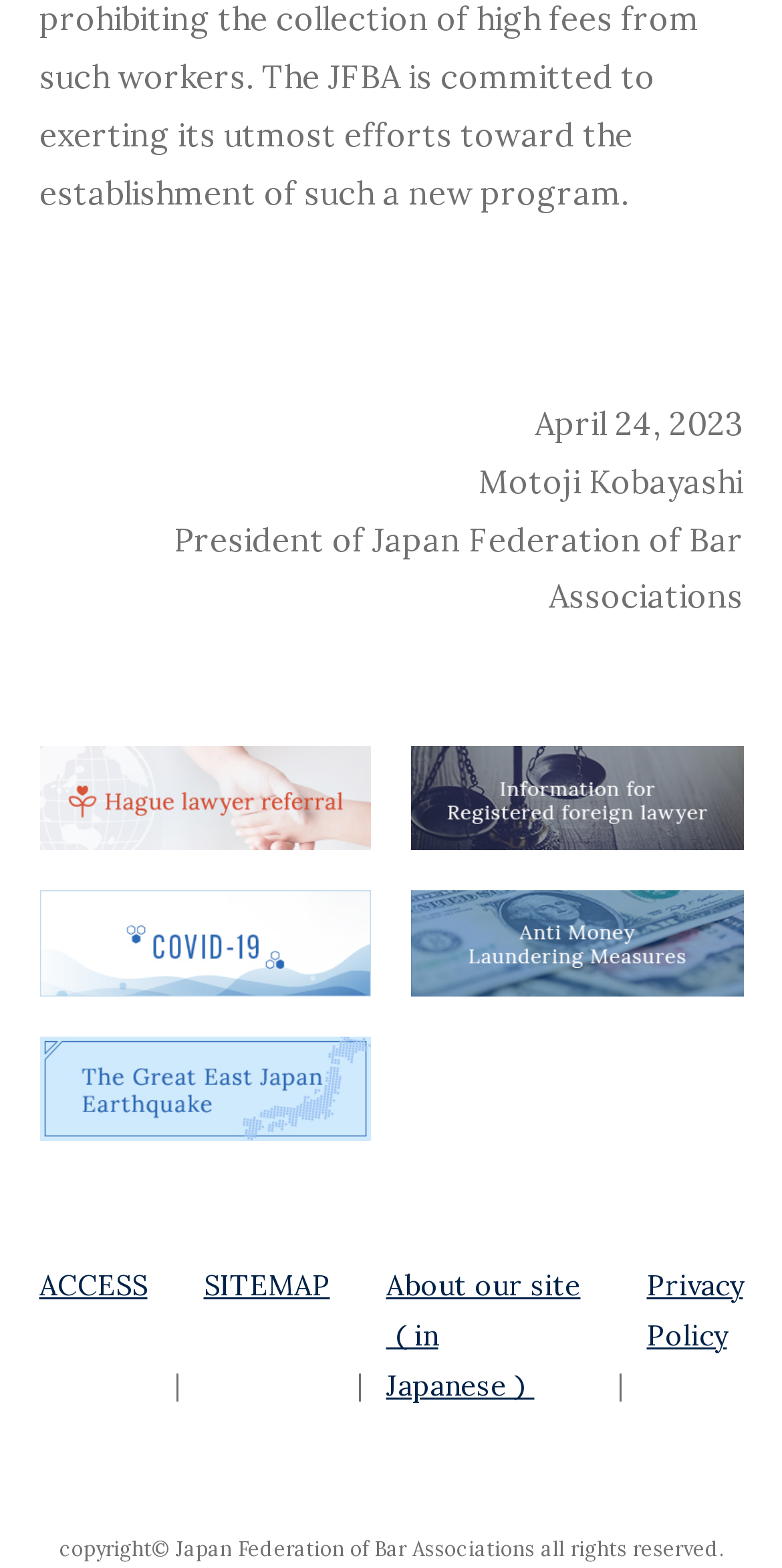Respond to the question below with a concise word or phrase:
What is the date displayed on the webpage?

April 24, 2023